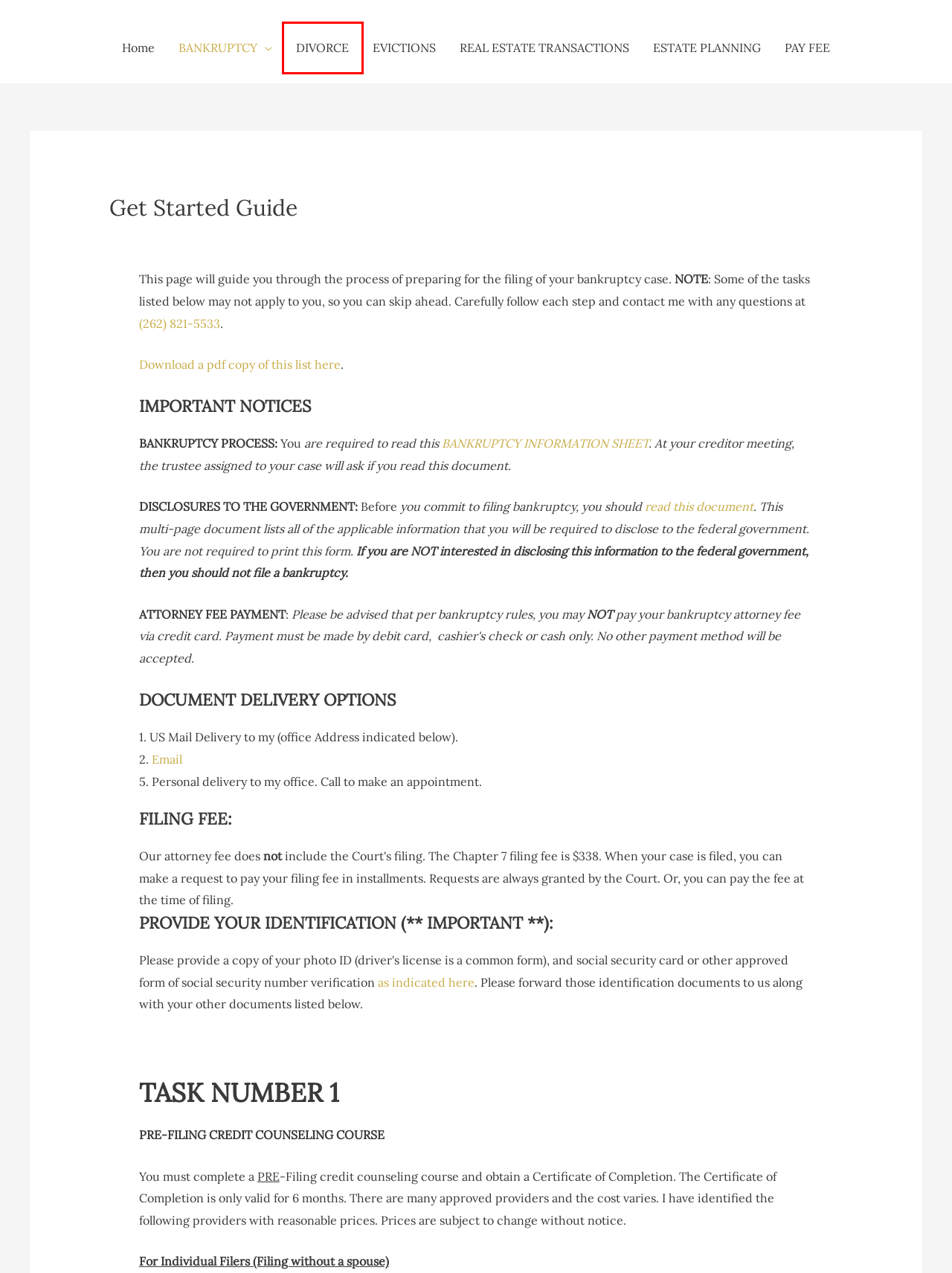You are presented with a screenshot of a webpage with a red bounding box. Select the webpage description that most closely matches the new webpage after clicking the element inside the red bounding box. The options are:
A. DIVORCE - Attorney Robert Flessas
B. ESTATE PLANNING - Attorney Robert Flessas
C. LawPay
D. Chapter 7 Bankruptcy - Attorney Robert Flessas
E. EVICTIONS - Attorney Robert Flessas
F. REAL ESTATE TRANSACTIONS - Attorney Robert Flessas
G. Attorney Robert Flessas | Estate Planning | Real Estate | Divorce
H. How to Request a Transcript or Copy of a Prior Years Tax Return | Internal Revenue Service

A